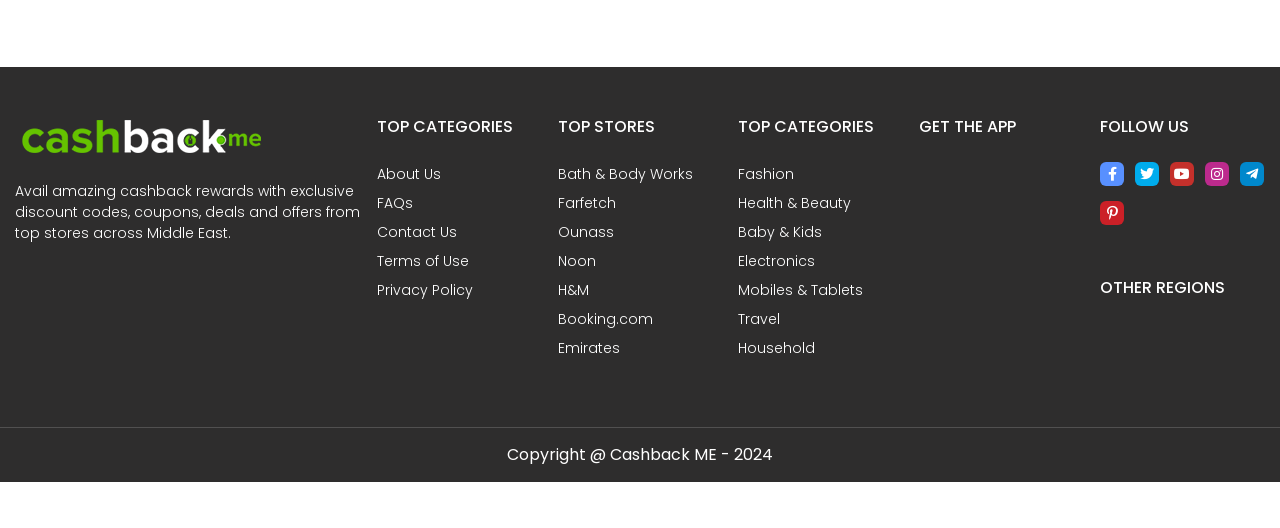What categories of stores are available on this website?
Using the visual information, reply with a single word or short phrase.

Fashion, Health & Beauty, etc.